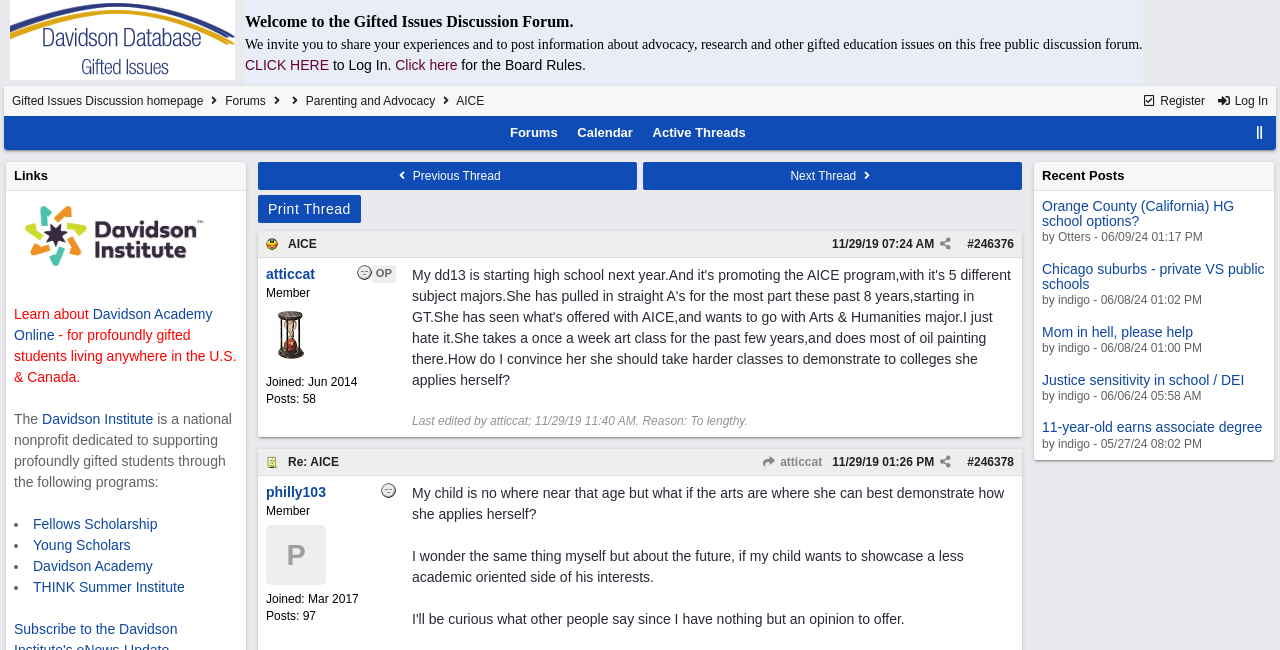Extract the bounding box coordinates for the described element: "P". The coordinates should be represented as four float numbers between 0 and 1: [left, top, right, bottom].

[0.208, 0.808, 0.255, 0.901]